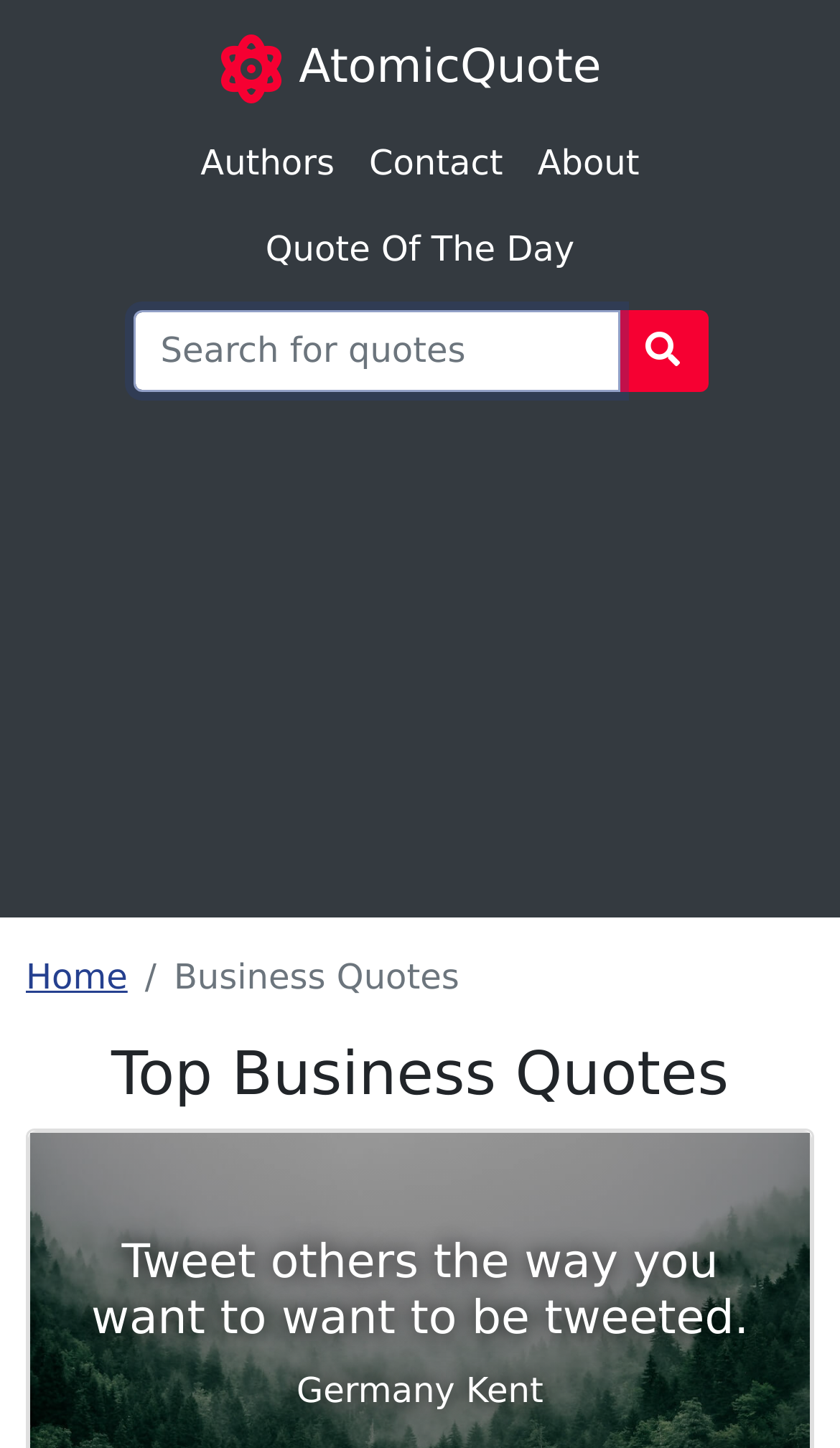Determine the bounding box coordinates of the clickable element to achieve the following action: 'View recent posts'. Provide the coordinates as four float values between 0 and 1, formatted as [left, top, right, bottom].

None